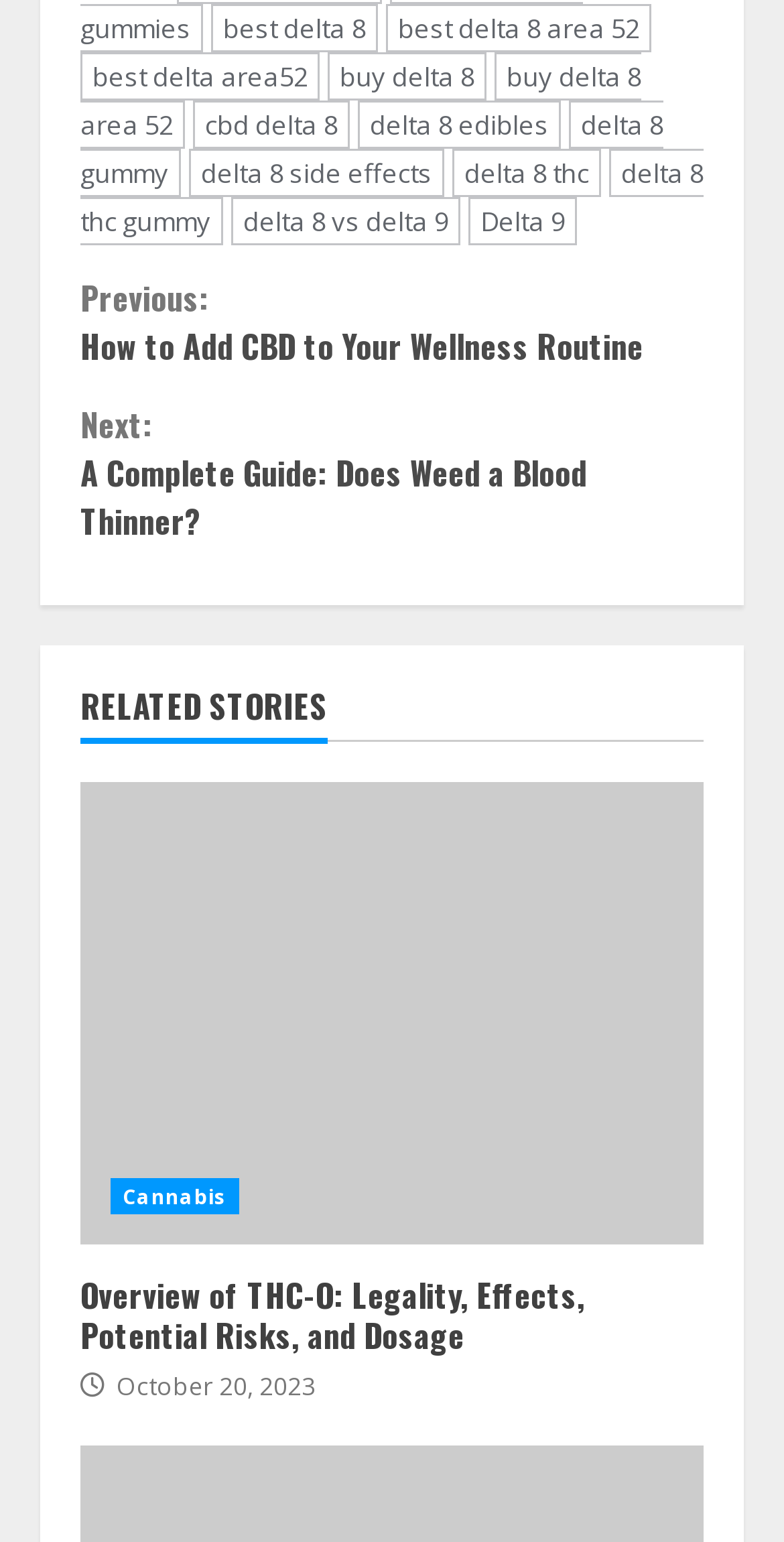Provide the bounding box coordinates, formatted as (top-left x, top-left y, bottom-right x, bottom-right y), with all values being floating point numbers between 0 and 1. Identify the bounding box of the UI element that matches the description: best delta 8 area 52

[0.492, 0.002, 0.831, 0.033]